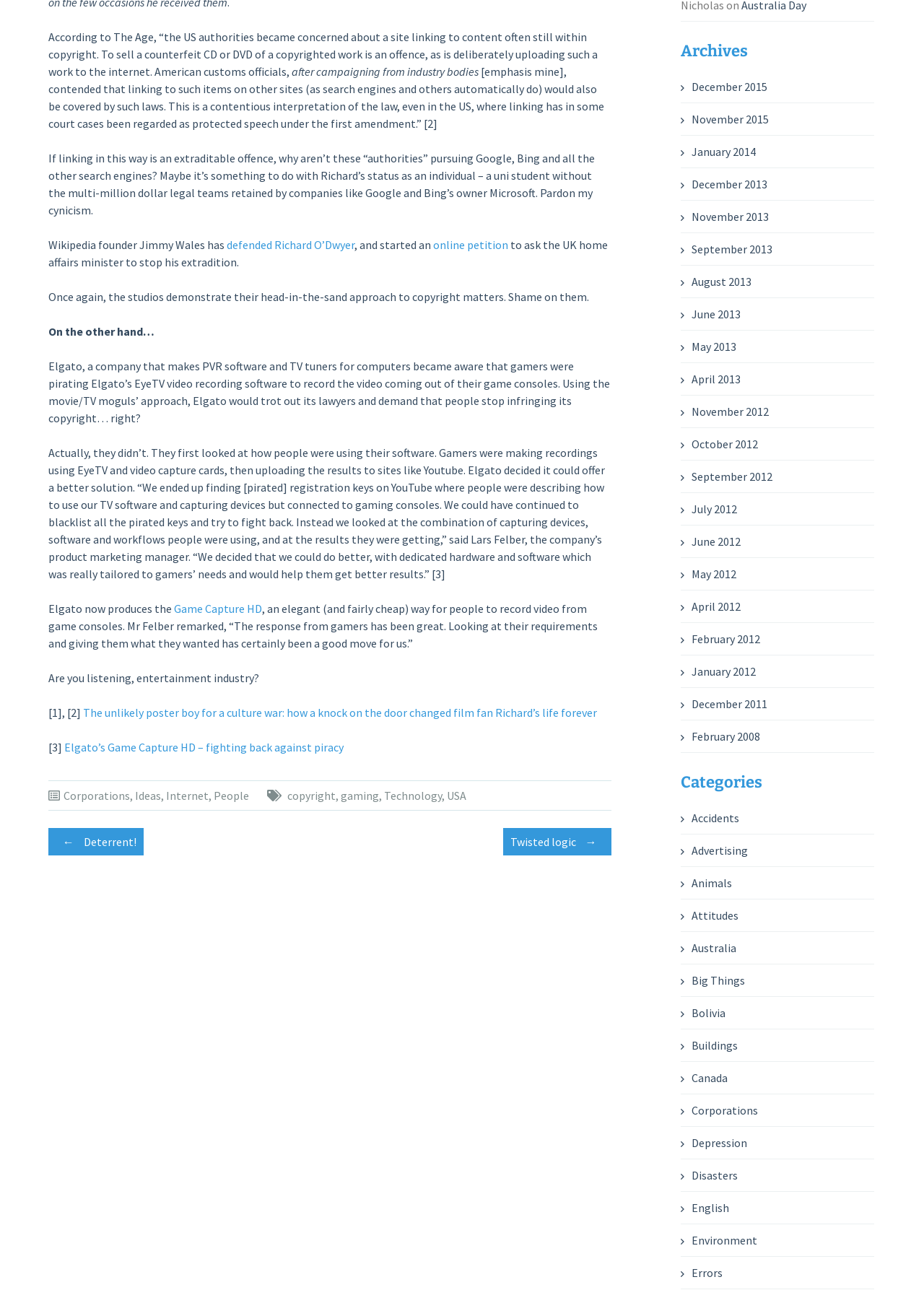From the given element description: "Environment", find the bounding box for the UI element. Provide the coordinates as four float numbers between 0 and 1, in the order [left, top, right, bottom].

[0.737, 0.956, 0.82, 0.967]